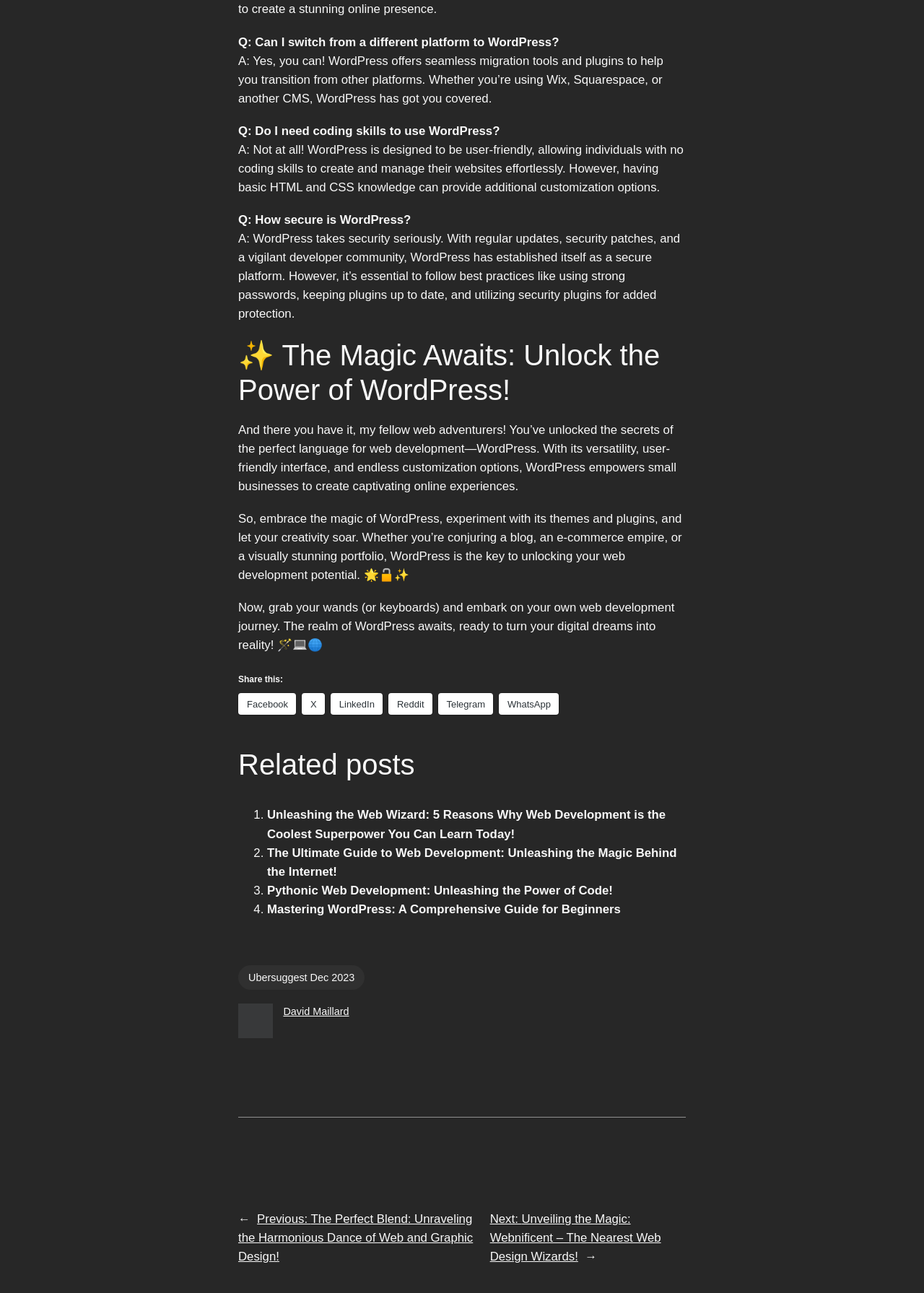Find and specify the bounding box coordinates that correspond to the clickable region for the instruction: "Share on Facebook".

[0.258, 0.536, 0.32, 0.553]